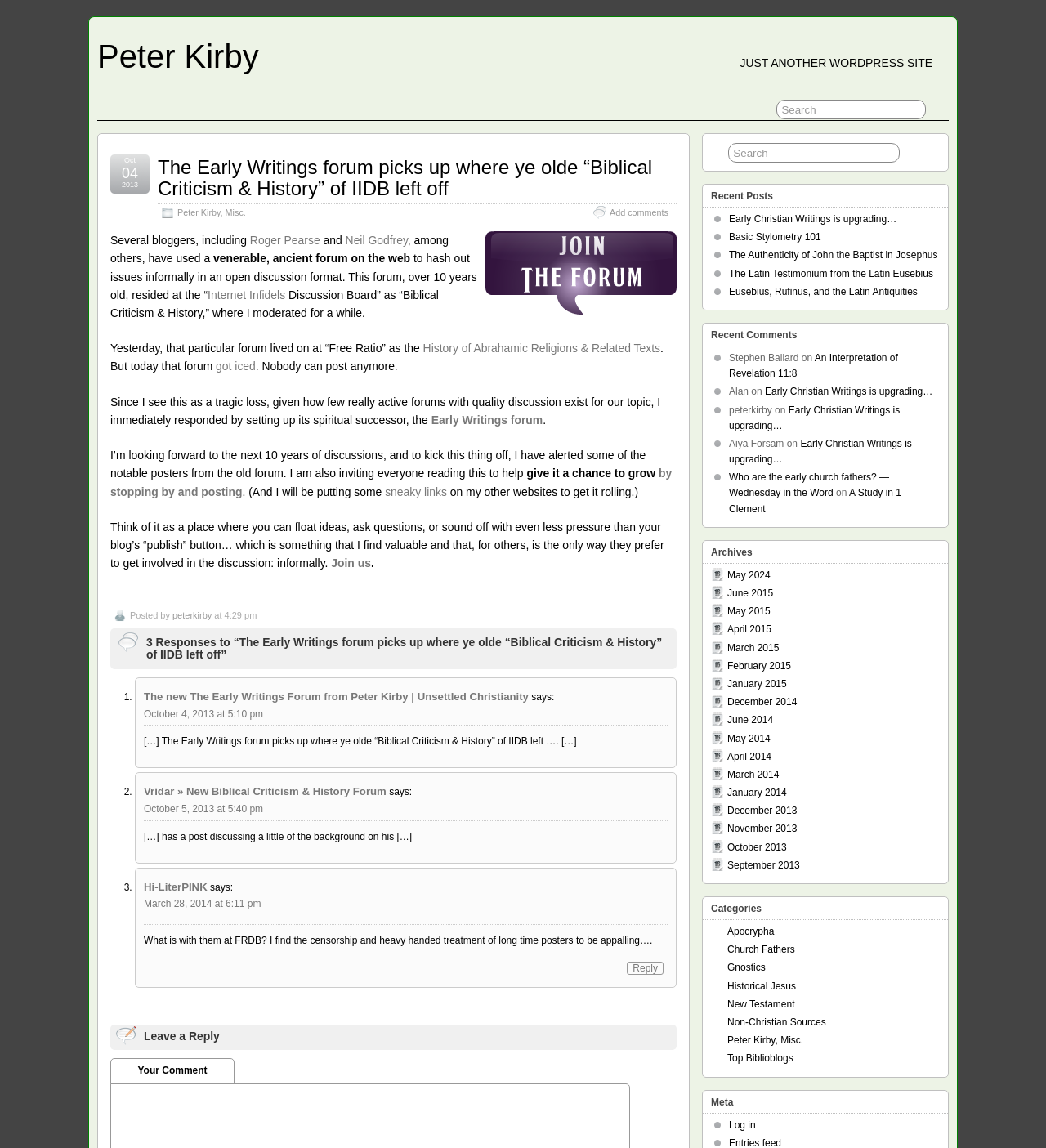Find the primary header on the webpage and provide its text.

The Early Writings forum picks up where ye olde “Biblical Criticism & History” of IIDB left off